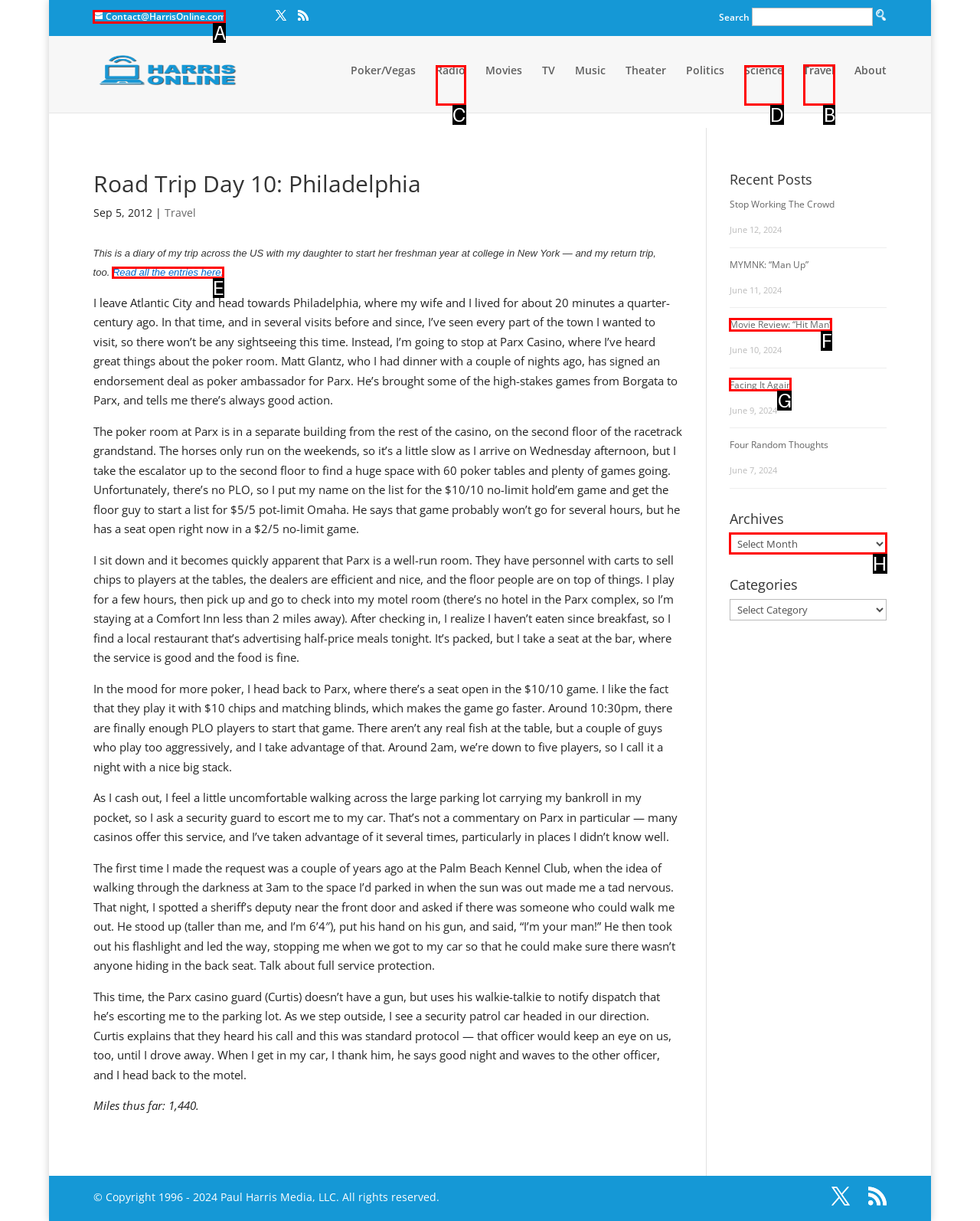Given the task: Go to Travel page, point out the letter of the appropriate UI element from the marked options in the screenshot.

B